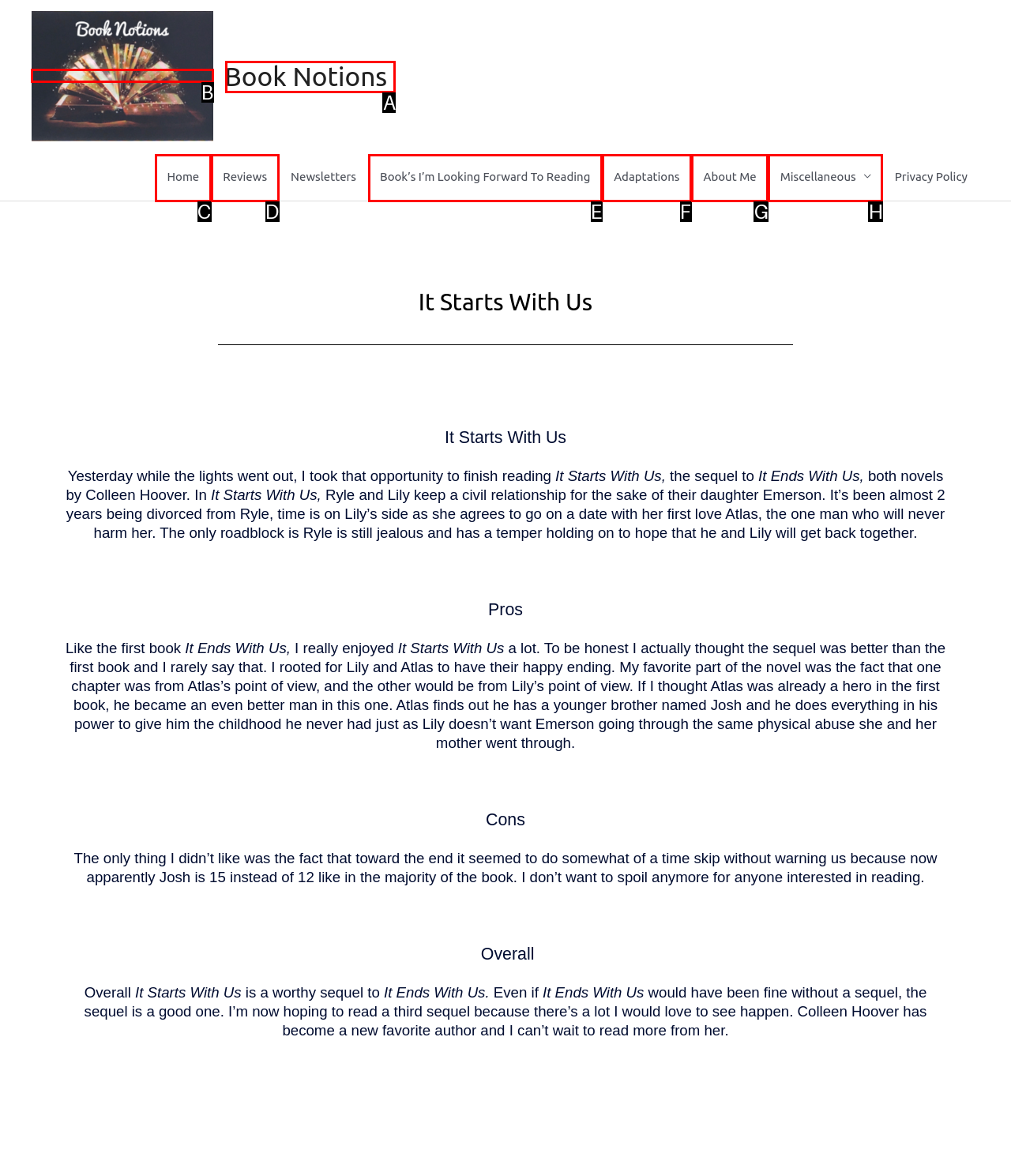Identify the correct UI element to click to achieve the task: Share on Facebook.
Answer with the letter of the appropriate option from the choices given.

None